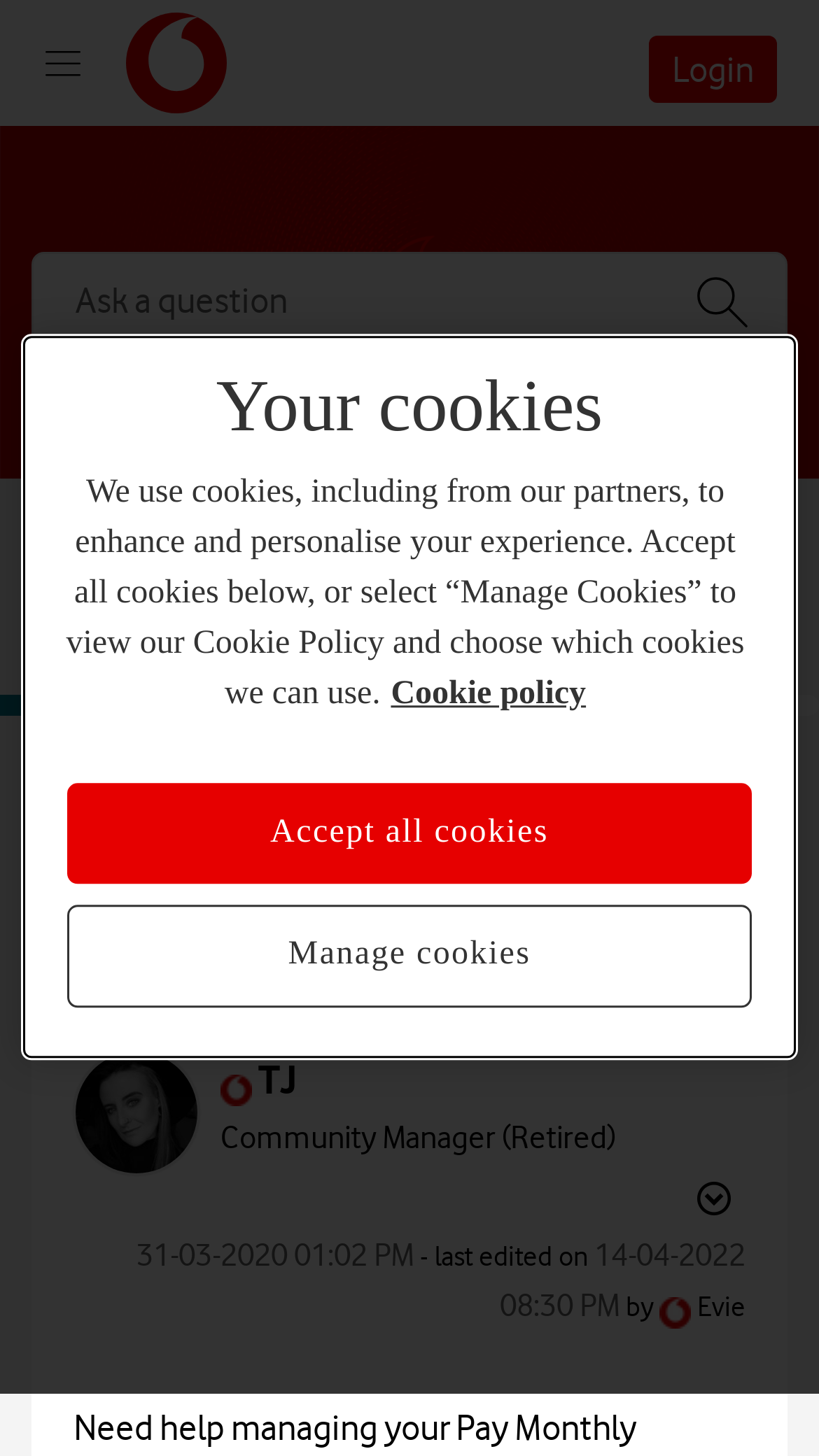Determine the bounding box coordinates of the region that needs to be clicked to achieve the task: "Search for something".

[0.038, 0.173, 0.962, 0.242]